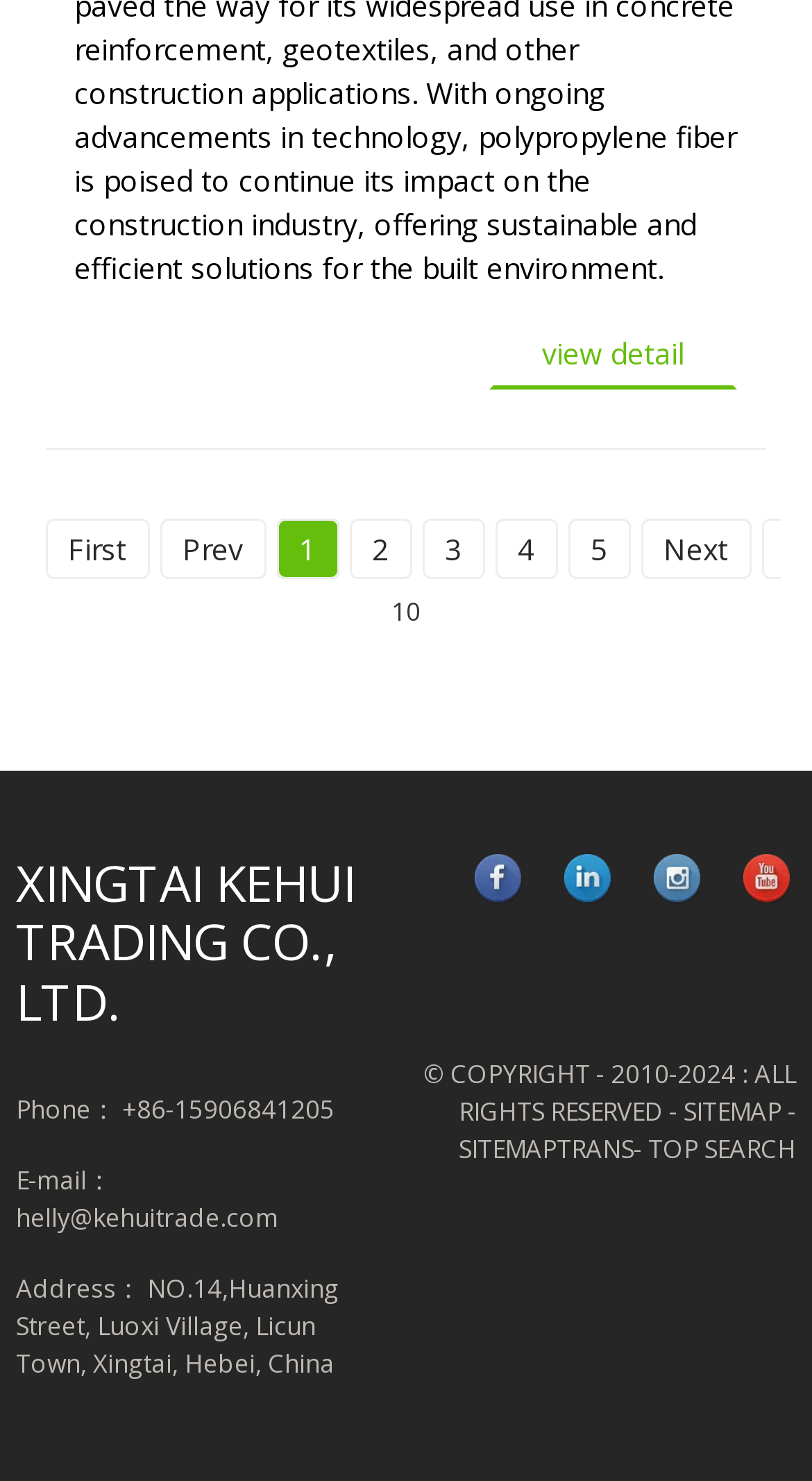Can you find the bounding box coordinates for the element to click on to achieve the instruction: "contact via phone"?

[0.02, 0.733, 0.412, 0.767]